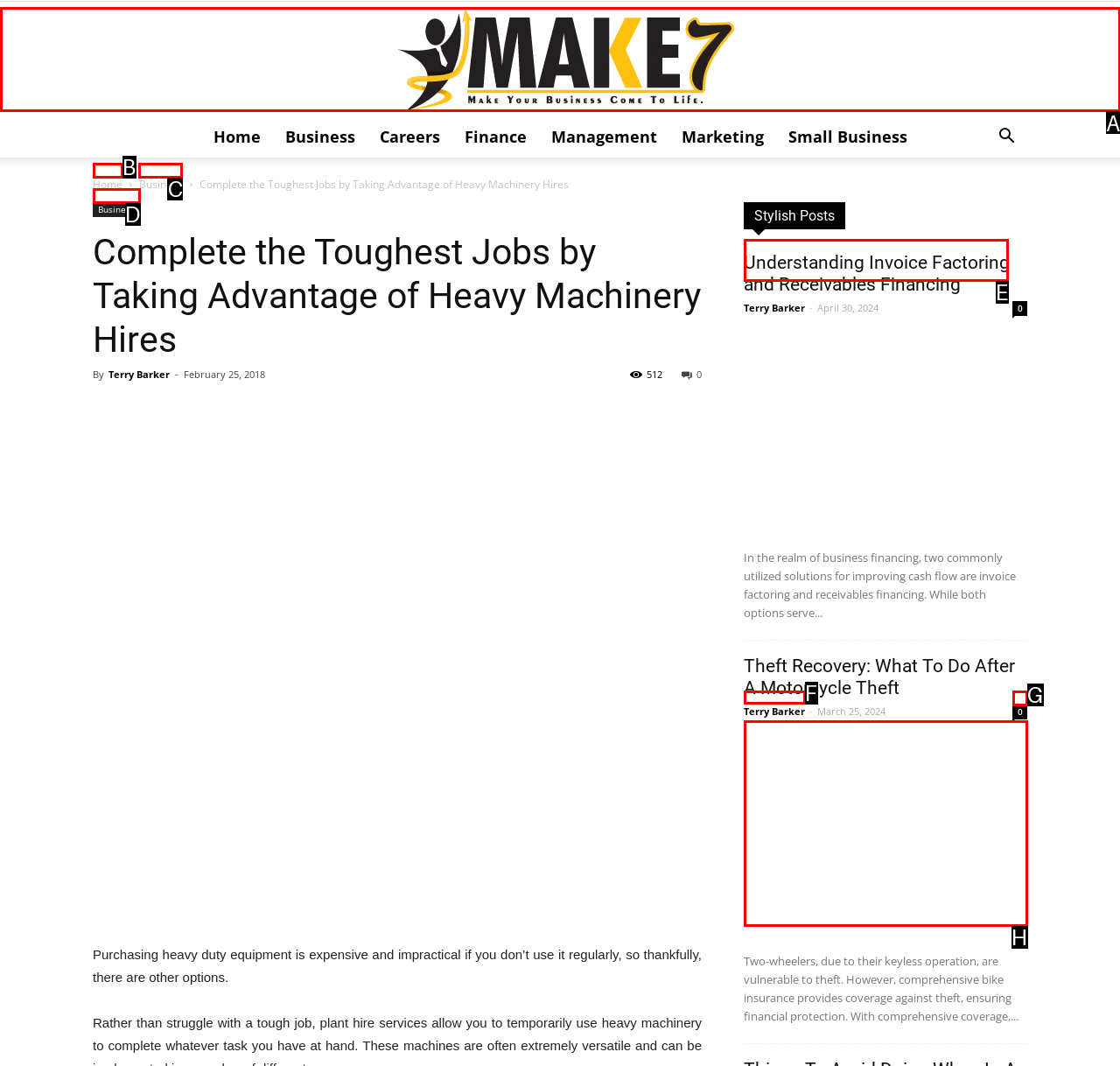Decide which UI element to click to accomplish the task: Click on the 'Make Your Business Come to Life' link
Respond with the corresponding option letter.

A